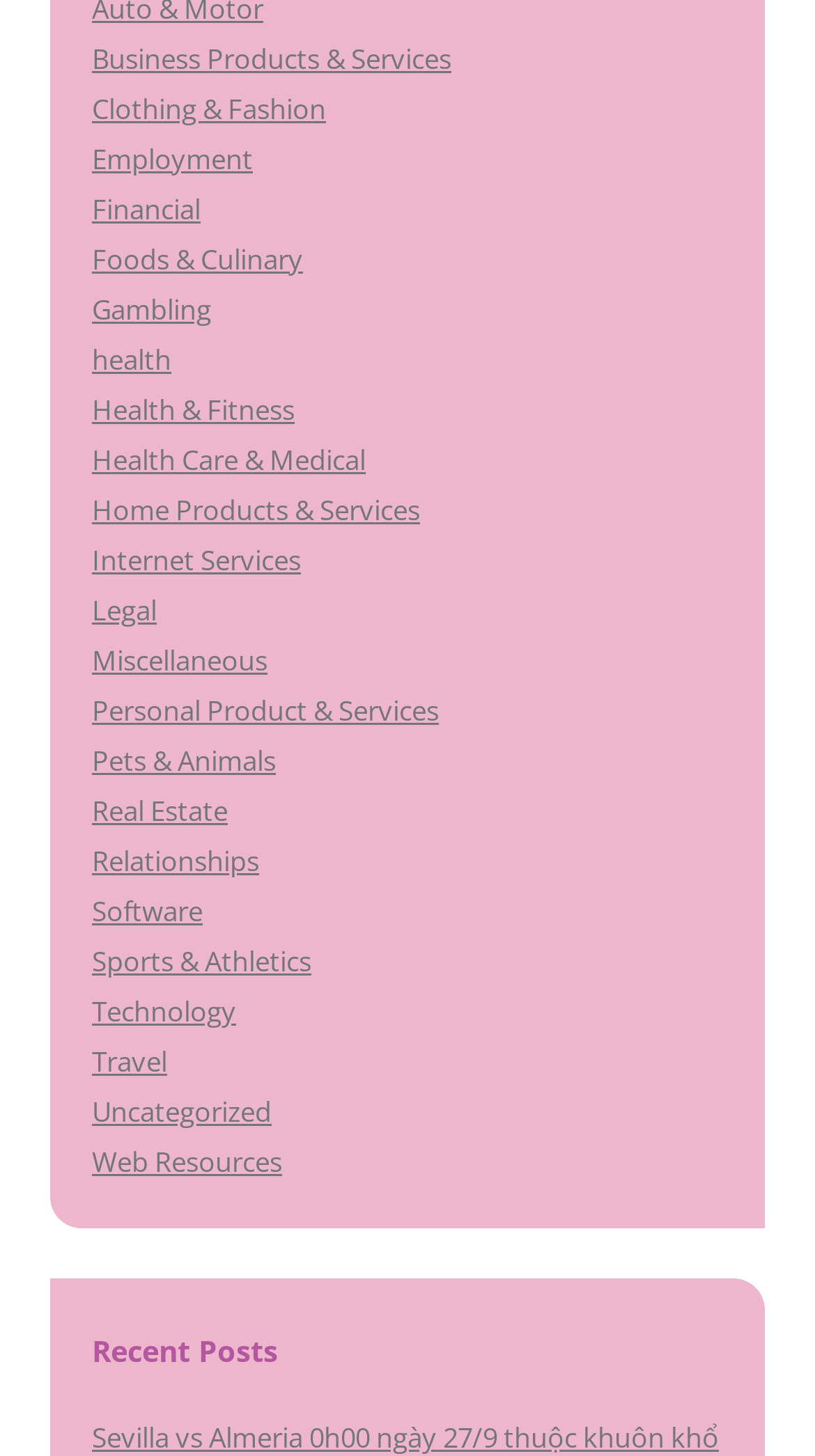Please identify the bounding box coordinates of the element's region that should be clicked to execute the following instruction: "Learn about Technology". The bounding box coordinates must be four float numbers between 0 and 1, i.e., [left, top, right, bottom].

[0.113, 0.681, 0.29, 0.707]